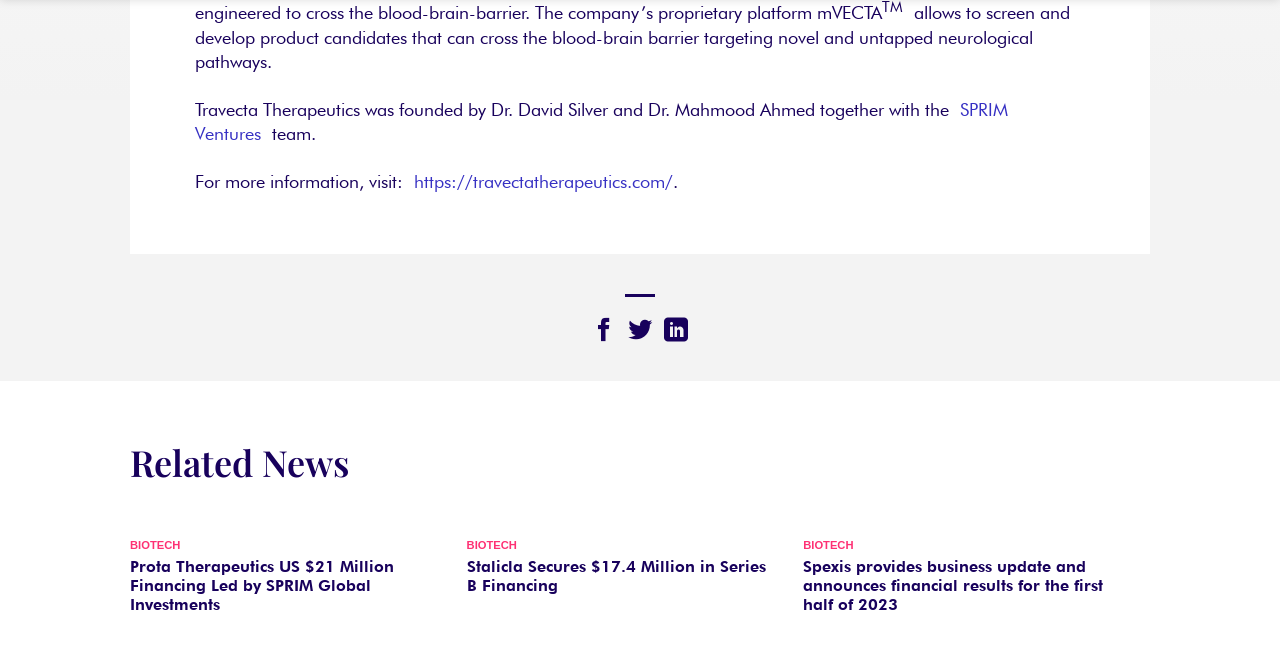Please provide a brief answer to the following inquiry using a single word or phrase:
What is Travecta Therapeutics founded by?

Dr. David Silver and Dr. Mahmood Ahmed